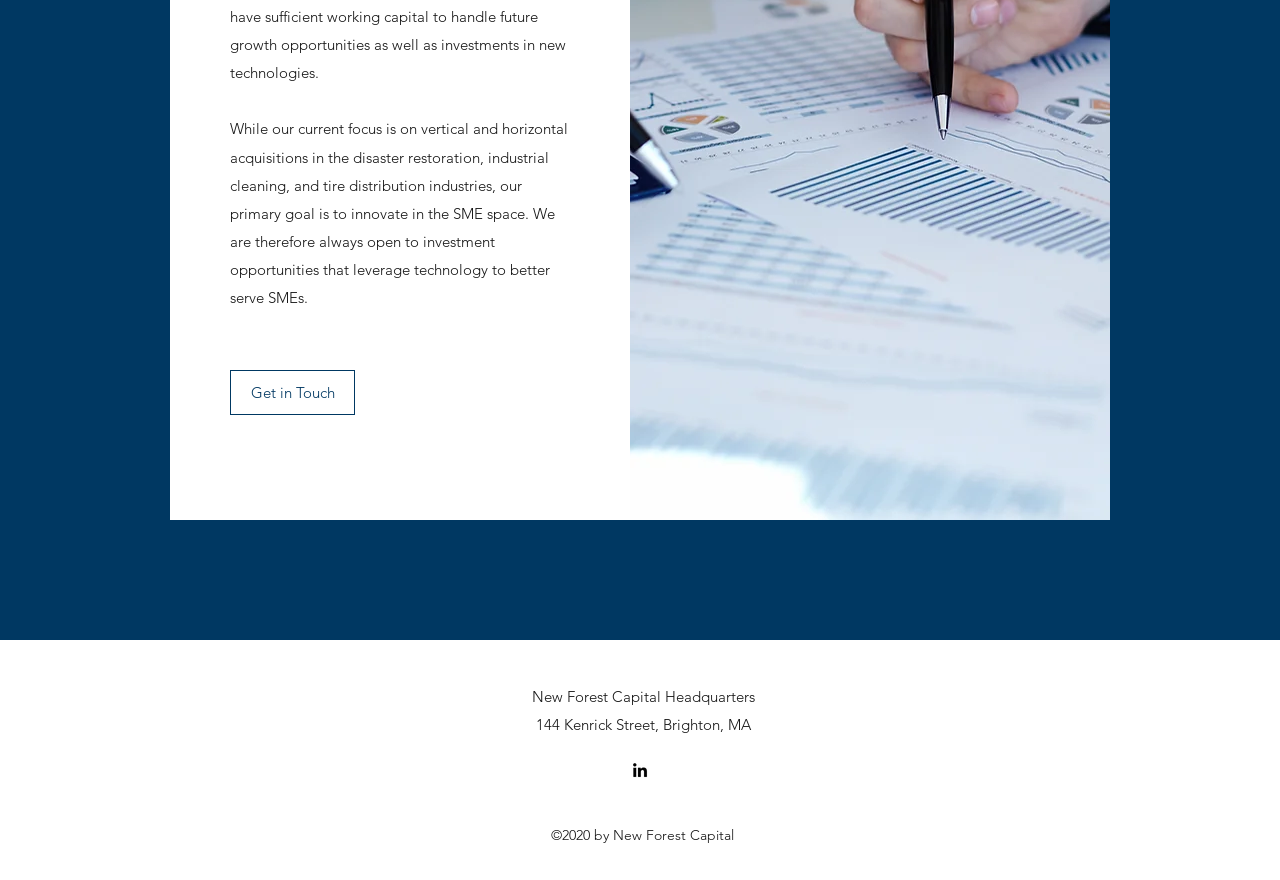Identify the bounding box of the UI component described as: "photos".

None